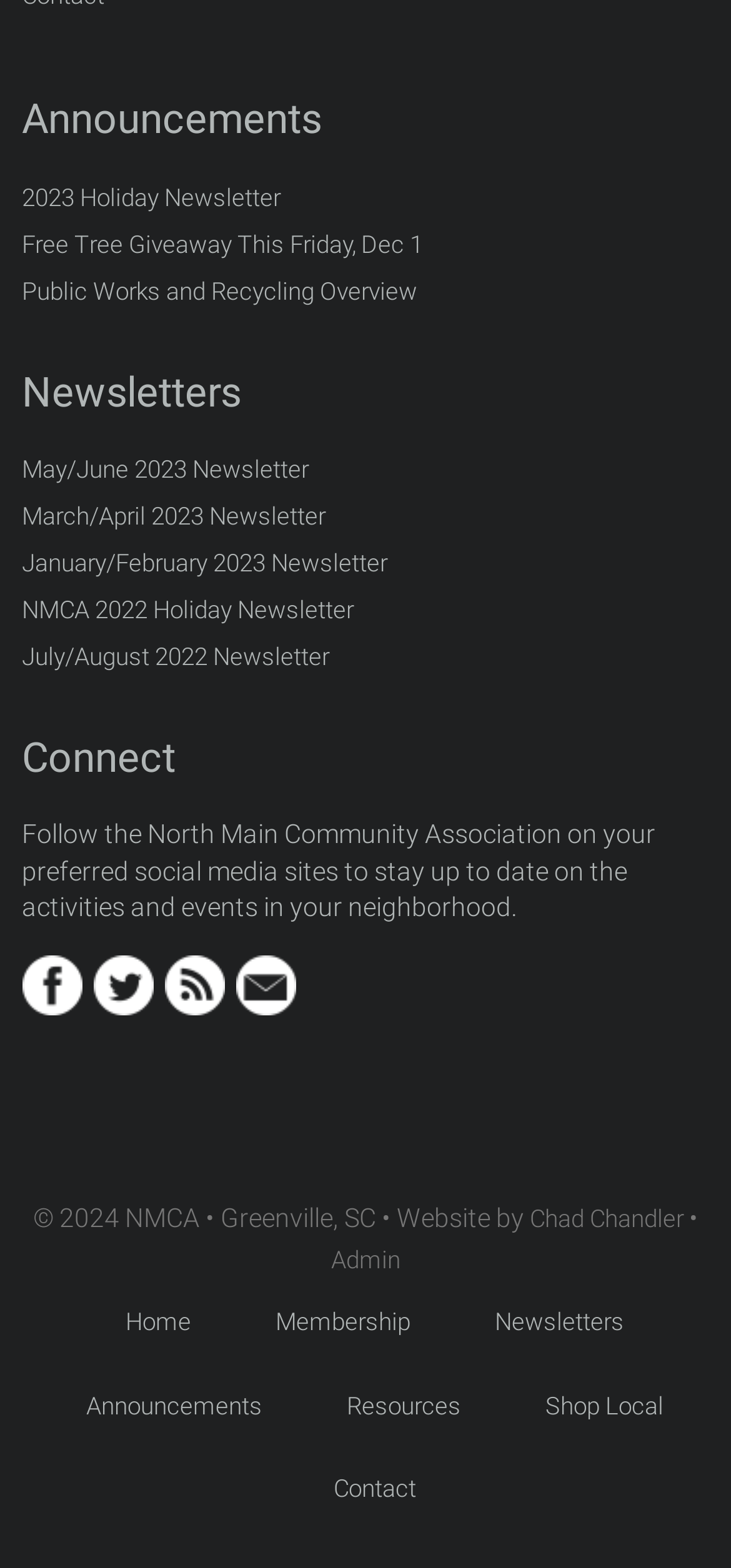Respond to the following question using a concise word or phrase: 
How many main navigation links are there?

7